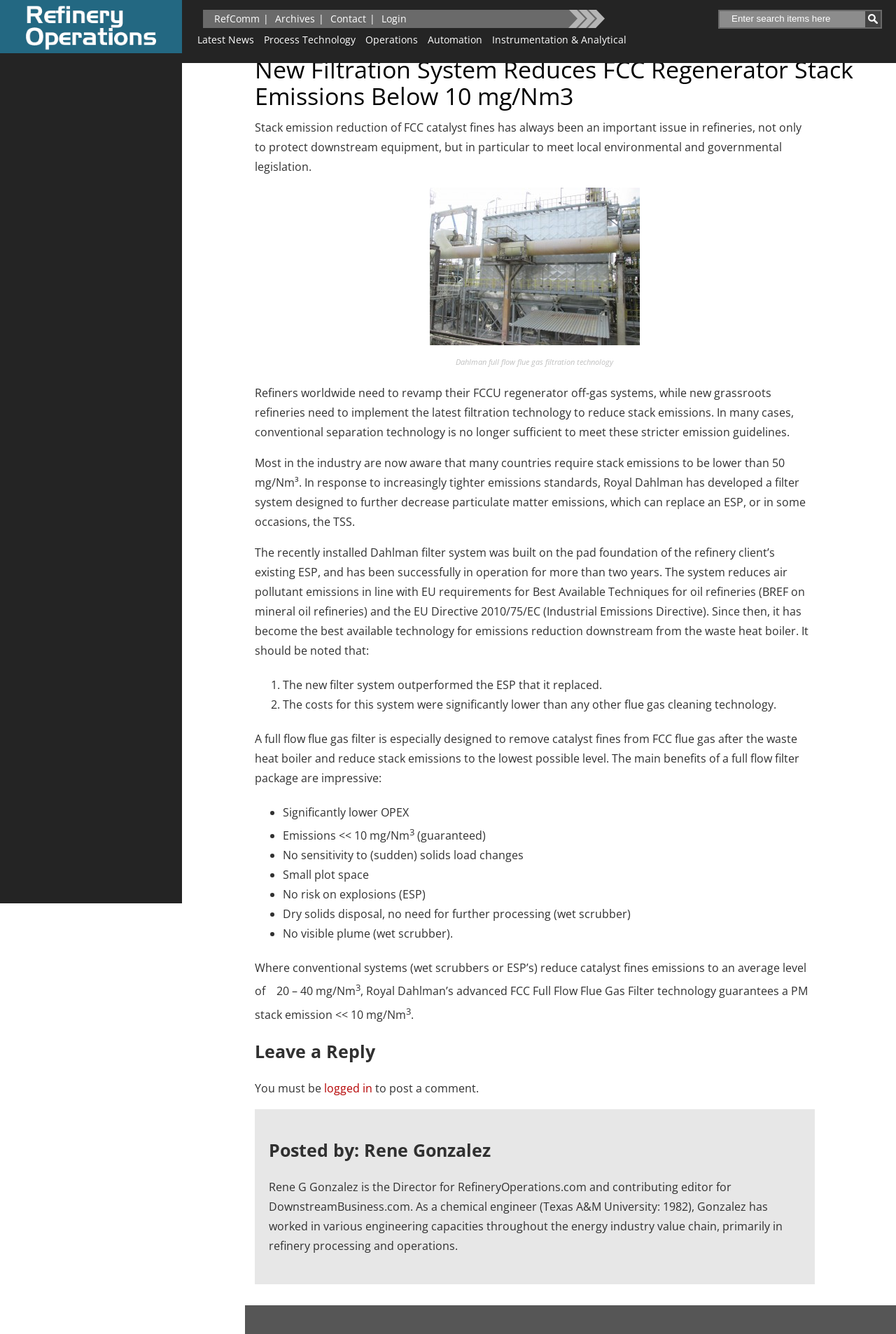Can you determine the bounding box coordinates of the area that needs to be clicked to fulfill the following instruction: "Click on RefComm"?

[0.239, 0.009, 0.29, 0.019]